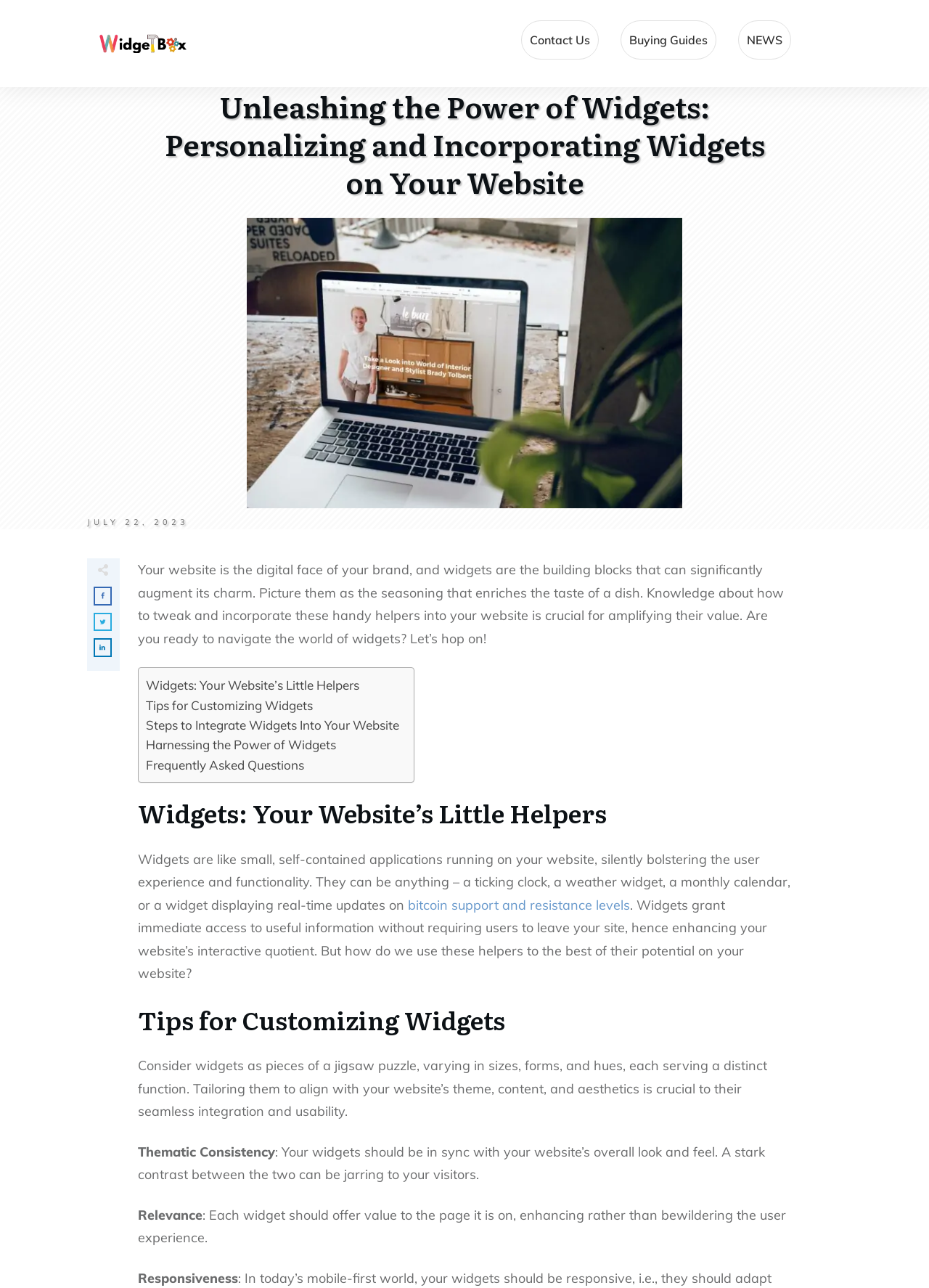Please find the bounding box coordinates of the element's region to be clicked to carry out this instruction: "Check the 'NEWS' section".

[0.804, 0.022, 0.842, 0.04]